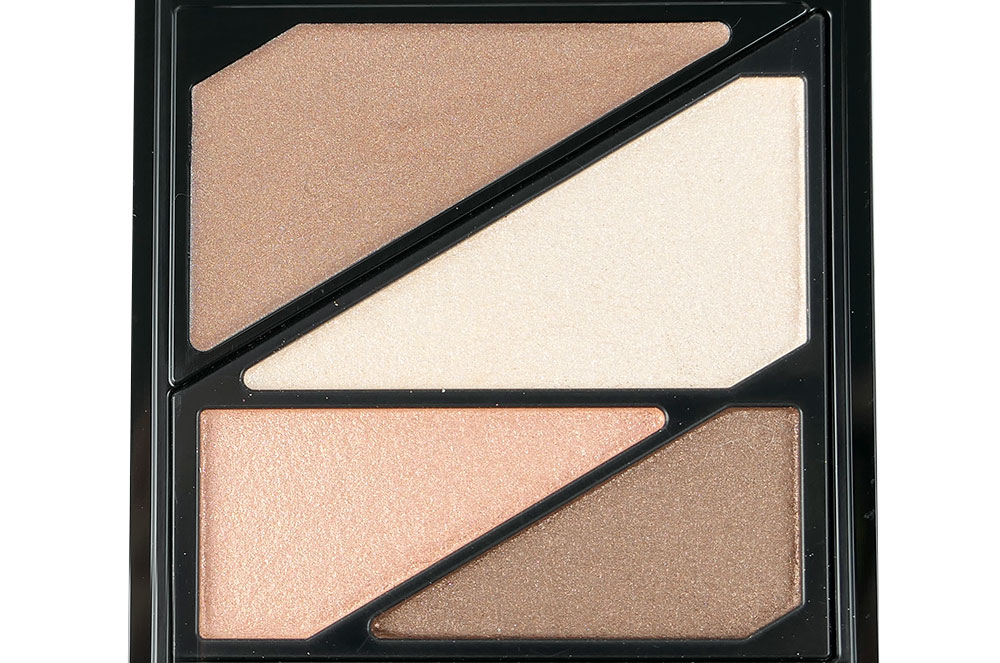Thoroughly describe the content and context of the image.

The image showcases a close-up of the "Kate Dark Night Glow Eyeshadow Palette in PK-1." The palette features an elegant geometrical design, with five distinct shades ranging from warm browns to a shimmering cream. The colors include a deep, rich brown, a soft peach, a radiant white, and two variations of lighter brown hues, all with a lustrous finish that promises to enhance and illuminate the eyes. The overall aesthetic of the palette suggests versatility, making it suitable for a variety of makeup looks, from everyday elegance to dramatic evenings. This product is a perfect choice for beauty enthusiasts looking to create depth and dimension in their eye makeup.